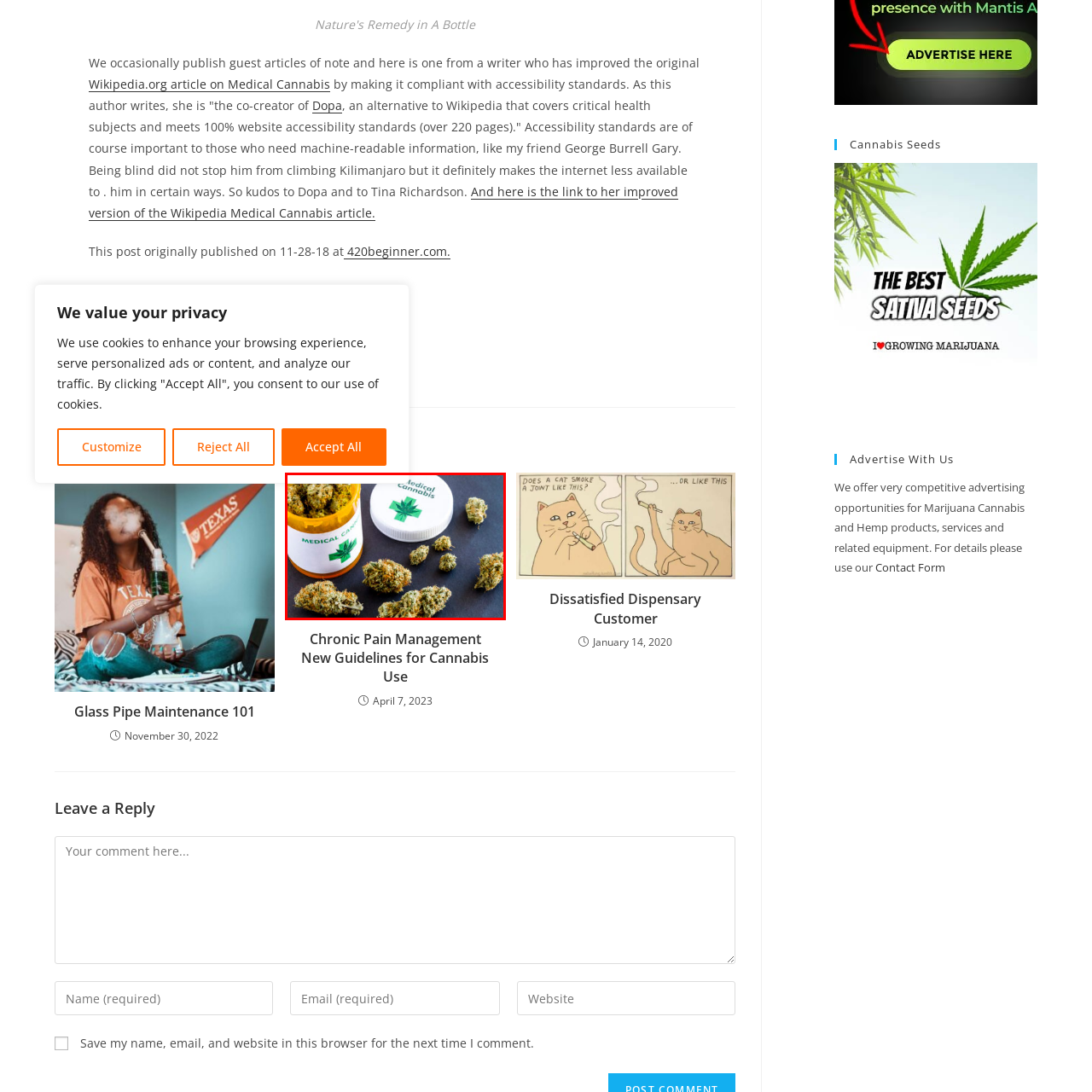Provide a comprehensive description of the image contained within the red rectangle.

The image features a collection of medical cannabis buds, displayed prominently with a prescription bottle specifically labeled "MEDICAL CANNABIS." The bottle is orange and has a white cap. Surrounding the bottle are several clusters of cannabis strains, showcasing their rich textures and vibrant hues. This arrangement highlights the focus on therapeutic use, suggesting a link to health and treatment, particularly in the context of cannabis use for medical purposes. The backdrop is a dark surface that emphasizes the colors and details of the cannabis, providing a visually striking presentation of this important subject in the realm of healthcare and alternative treatments.